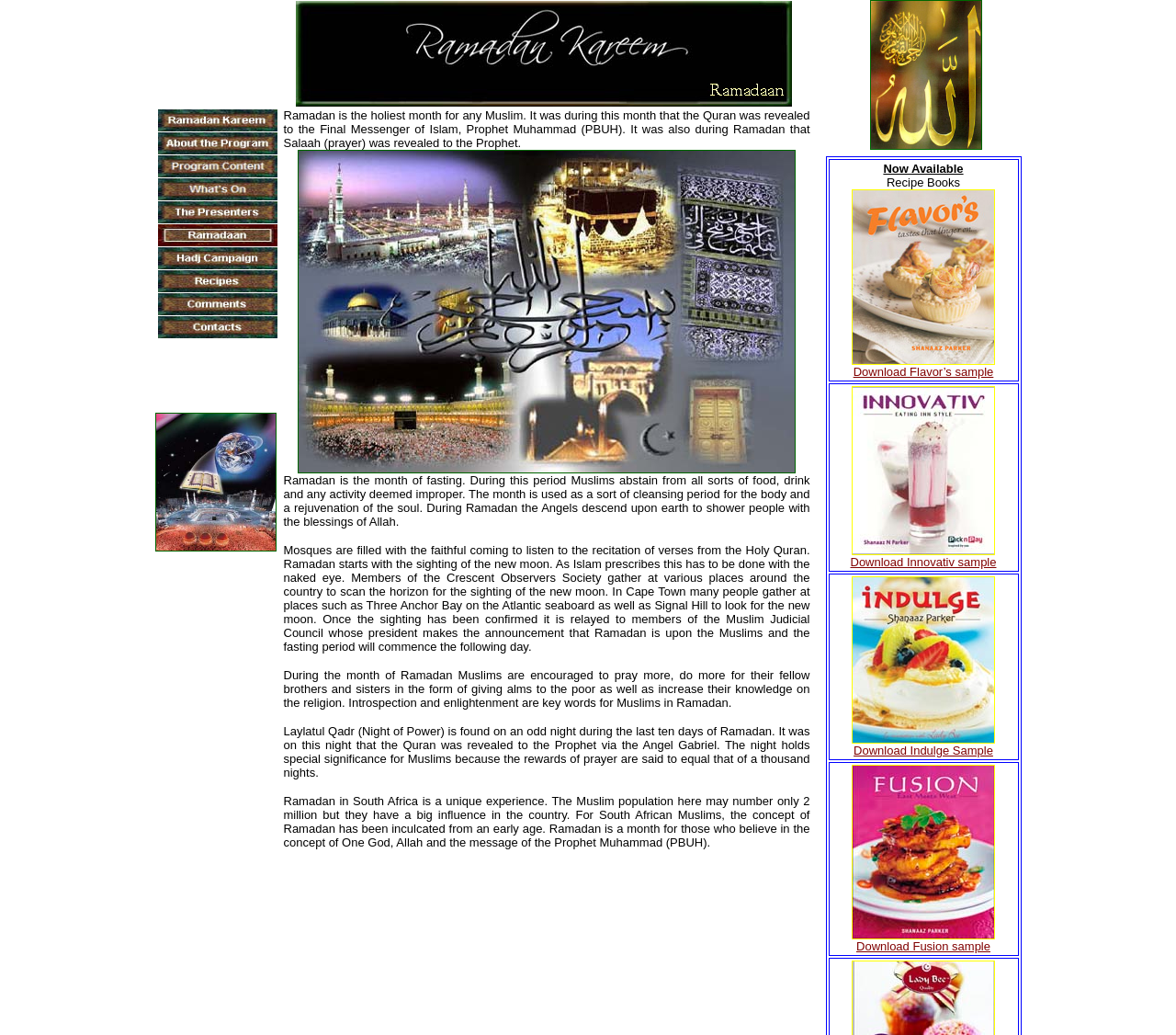Look at the image and write a detailed answer to the question: 
How many Muslims are there in South Africa?

According to the text, the Muslim population in South Africa numbers around 2 million.